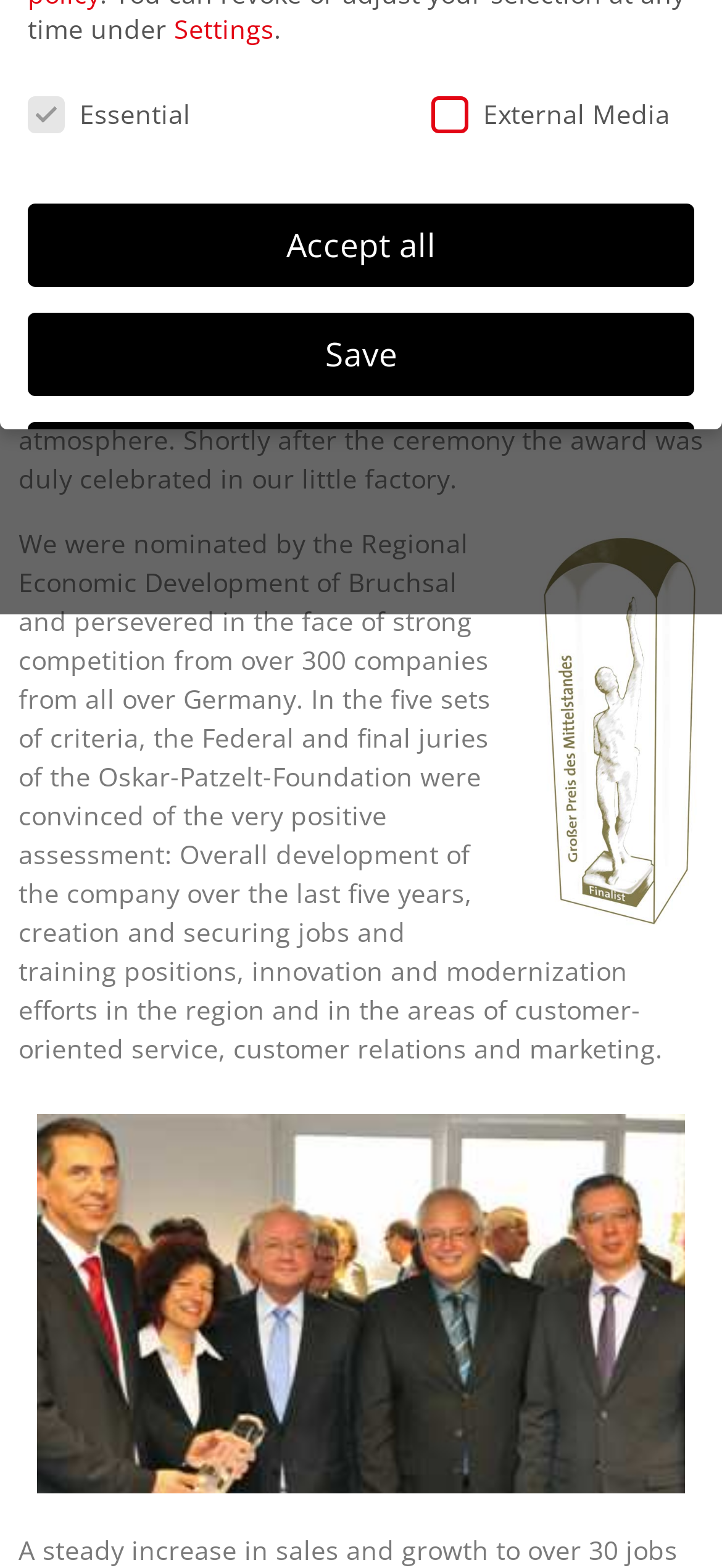Identify the bounding box coordinates for the UI element described as: "Accept only essential cookies".

[0.197, 0.884, 0.803, 0.932]